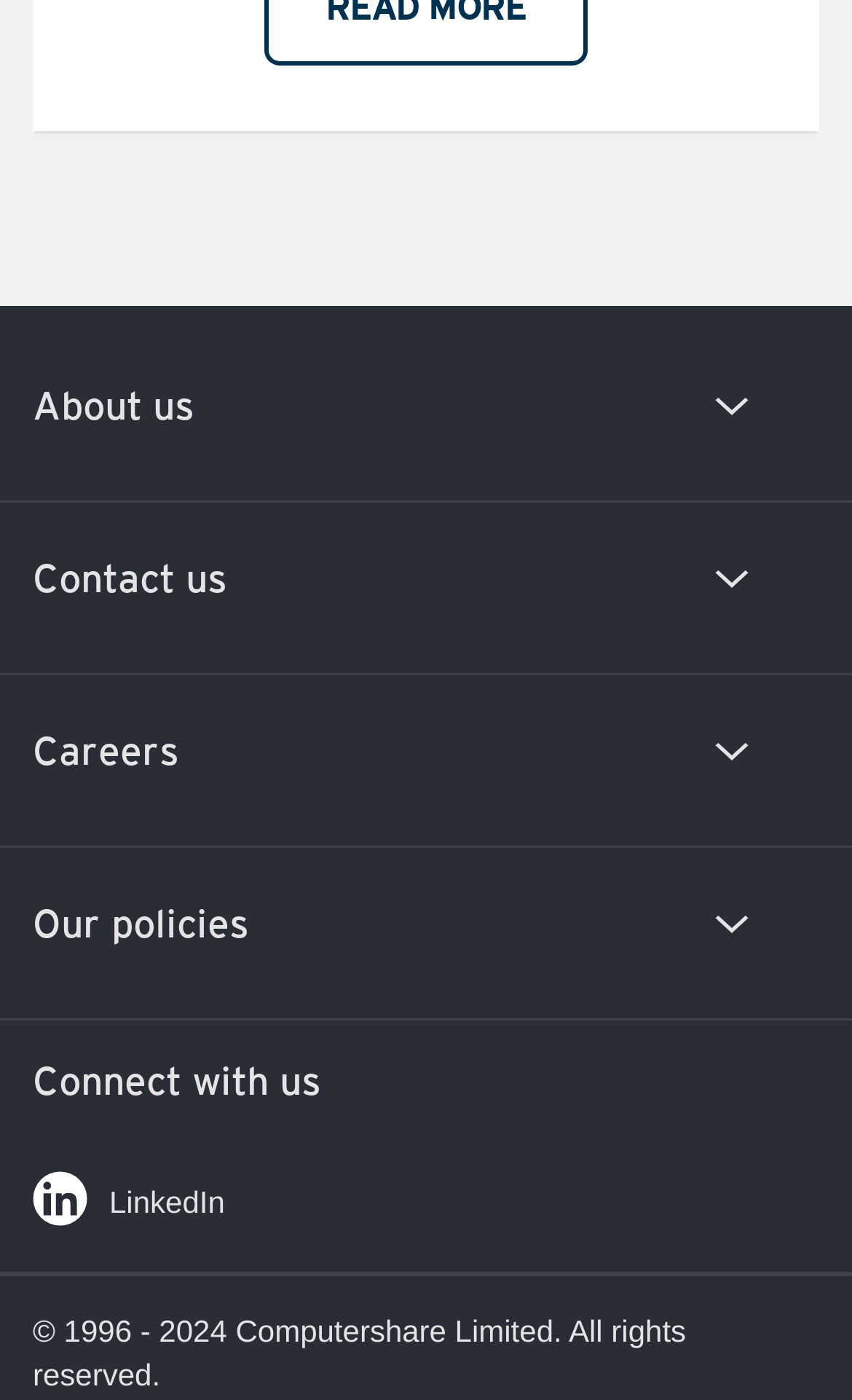Locate the bounding box coordinates of the element that should be clicked to execute the following instruction: "Click on Our history".

[0.038, 0.361, 0.214, 0.386]